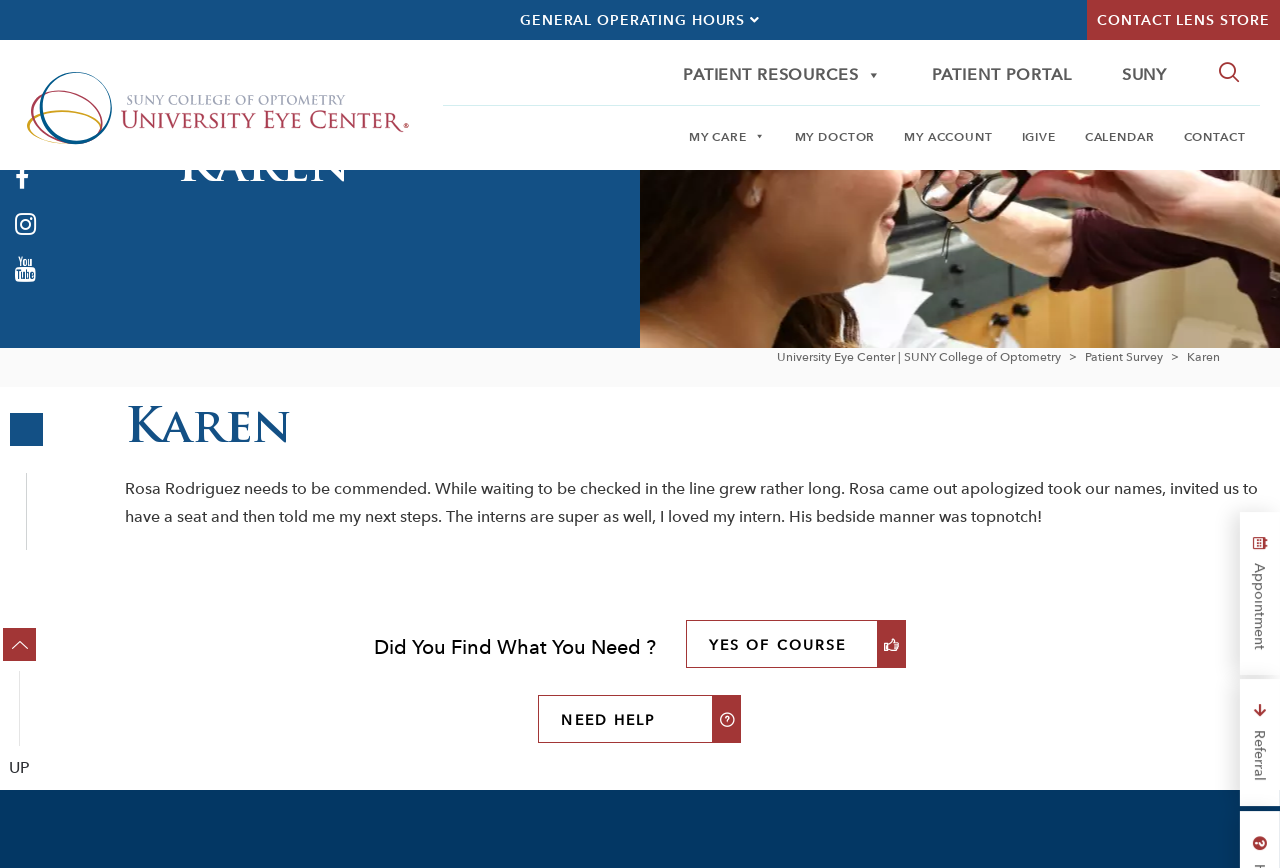Please determine the bounding box coordinates of the element to click on in order to accomplish the following task: "Click on the 'Appointment' link". Ensure the coordinates are four float numbers ranging from 0 to 1, i.e., [left, top, right, bottom].

[0.969, 0.59, 1.0, 0.778]